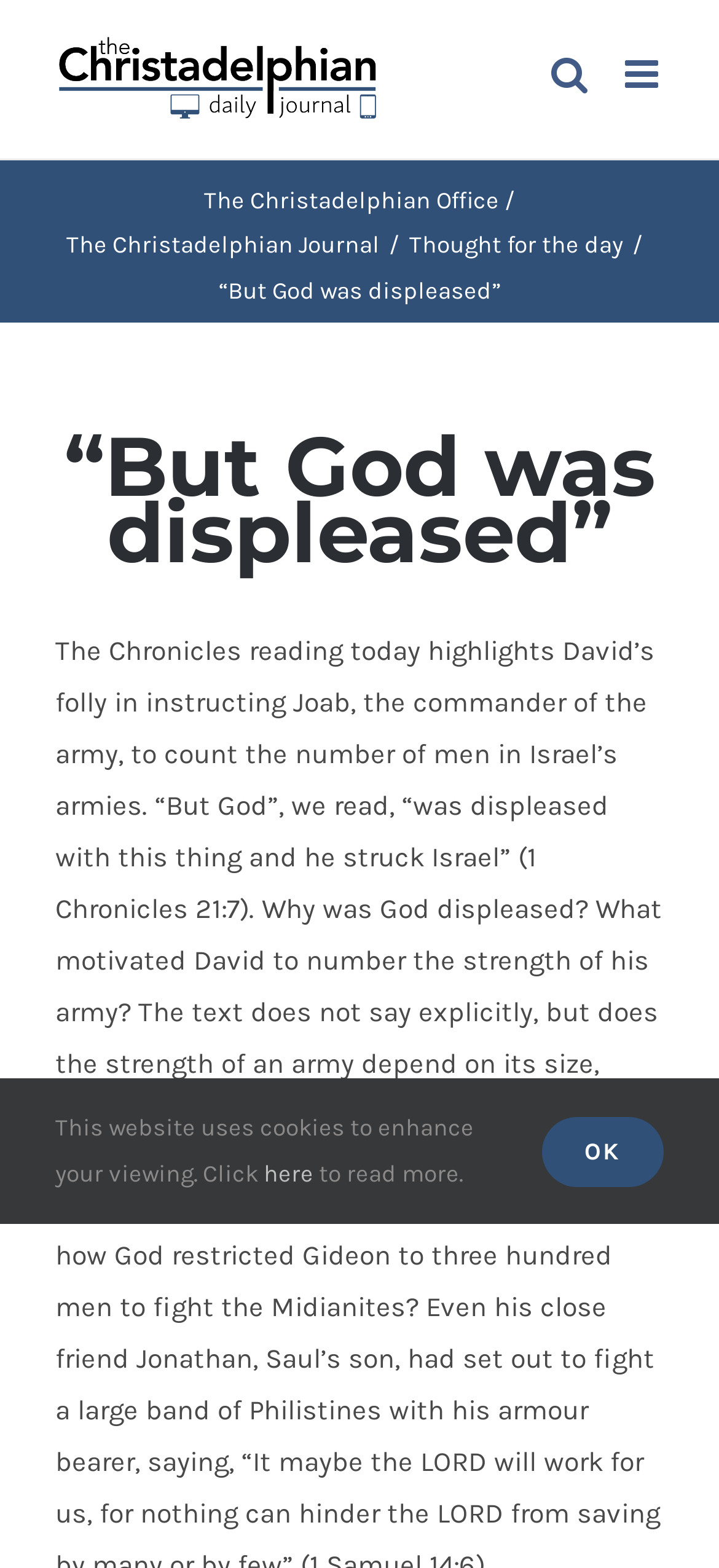Use a single word or phrase to respond to the question:
What is the topic of the Chronicles reading today?

David's folly in instructing Joab